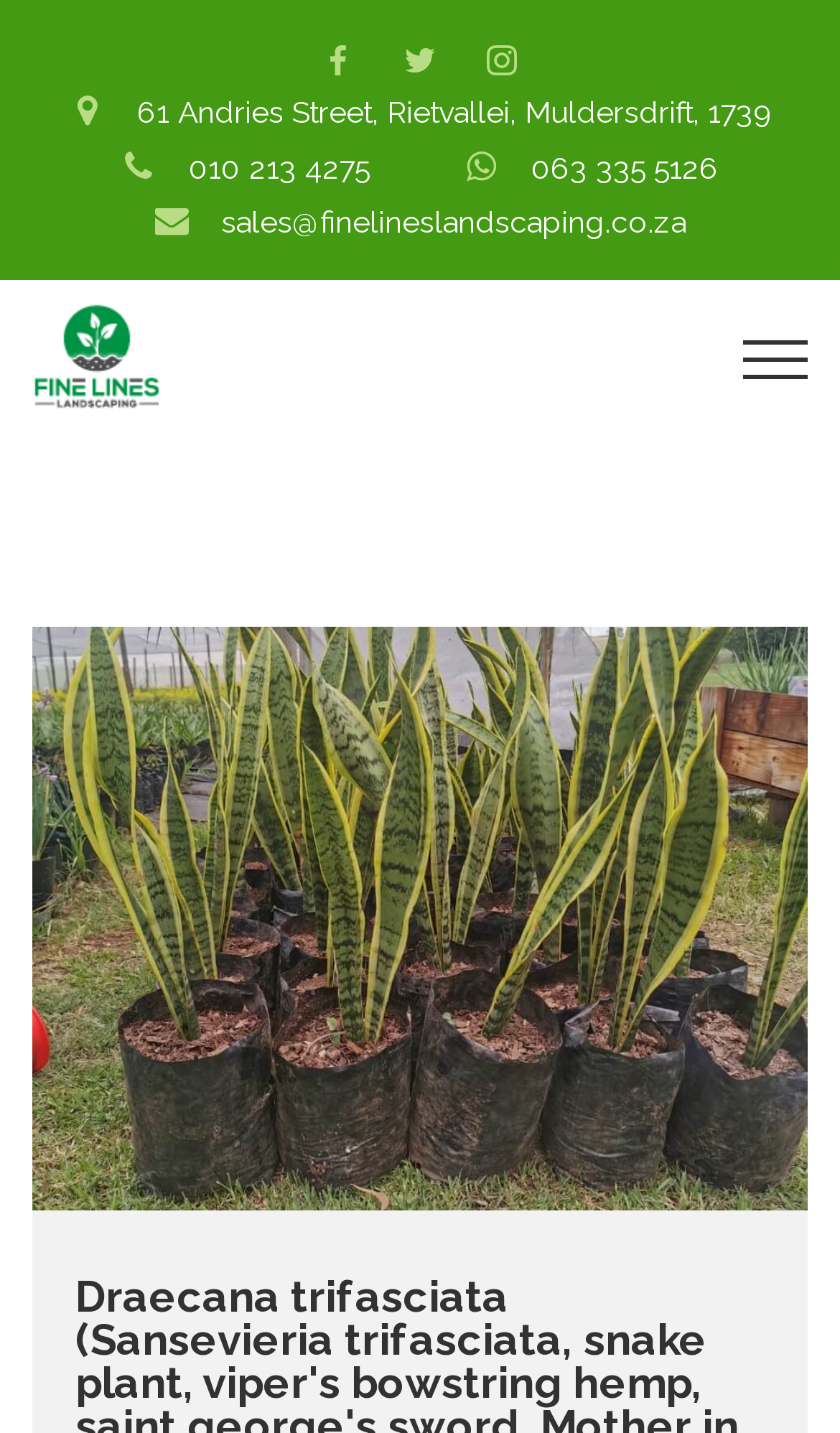Locate the bounding box of the UI element defined by this description: "alt="Fine Lines Landscaping"". The coordinates should be given as four float numbers between 0 and 1, formatted as [left, top, right, bottom].

[0.038, 0.196, 0.192, 0.303]